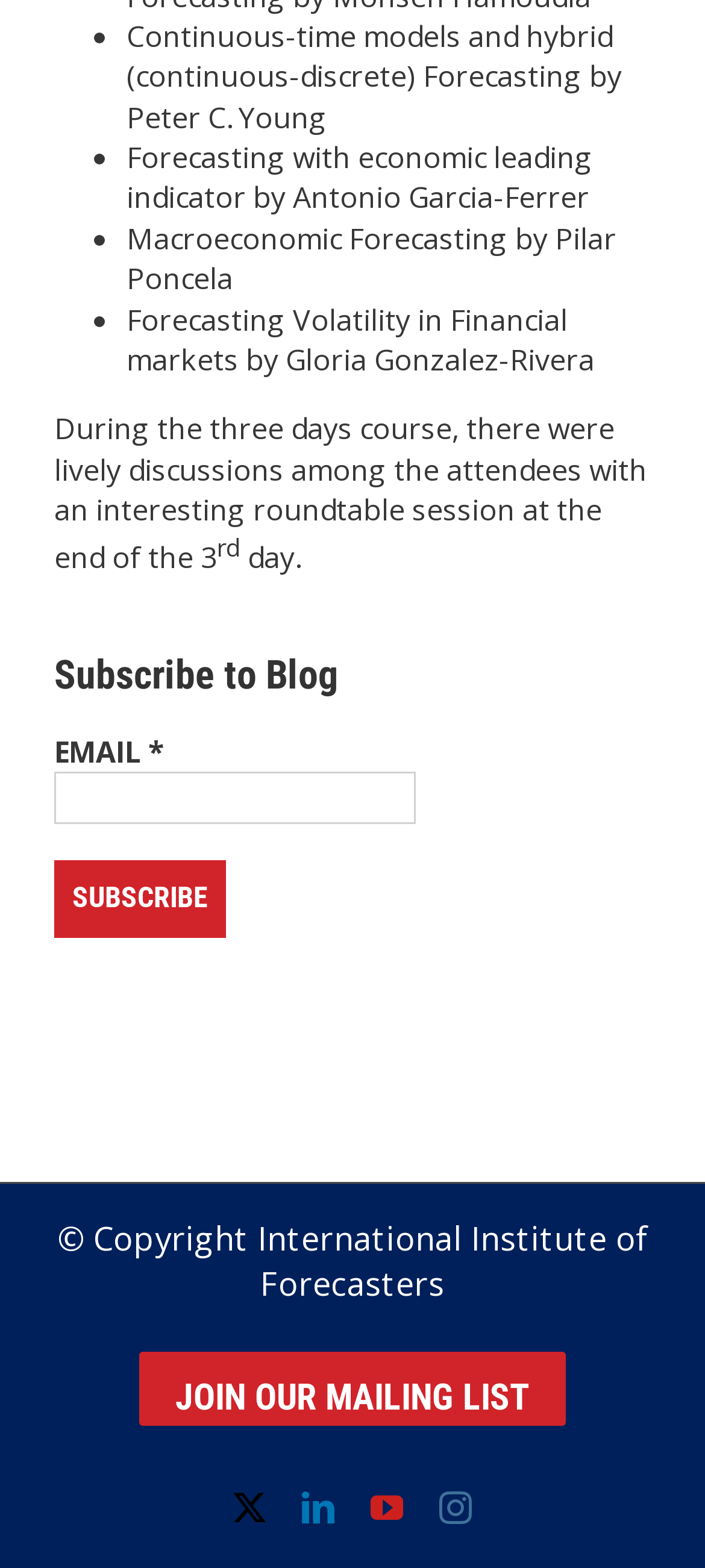How many social media links are at the bottom of the webpage?
Provide a well-explained and detailed answer to the question.

I counted the number of social media links at the bottom of the webpage by looking at the link elements with the texts ' X', ' LinkedIn', ' YouTube', and ' Instagram', which indicates there are 4 social media links.